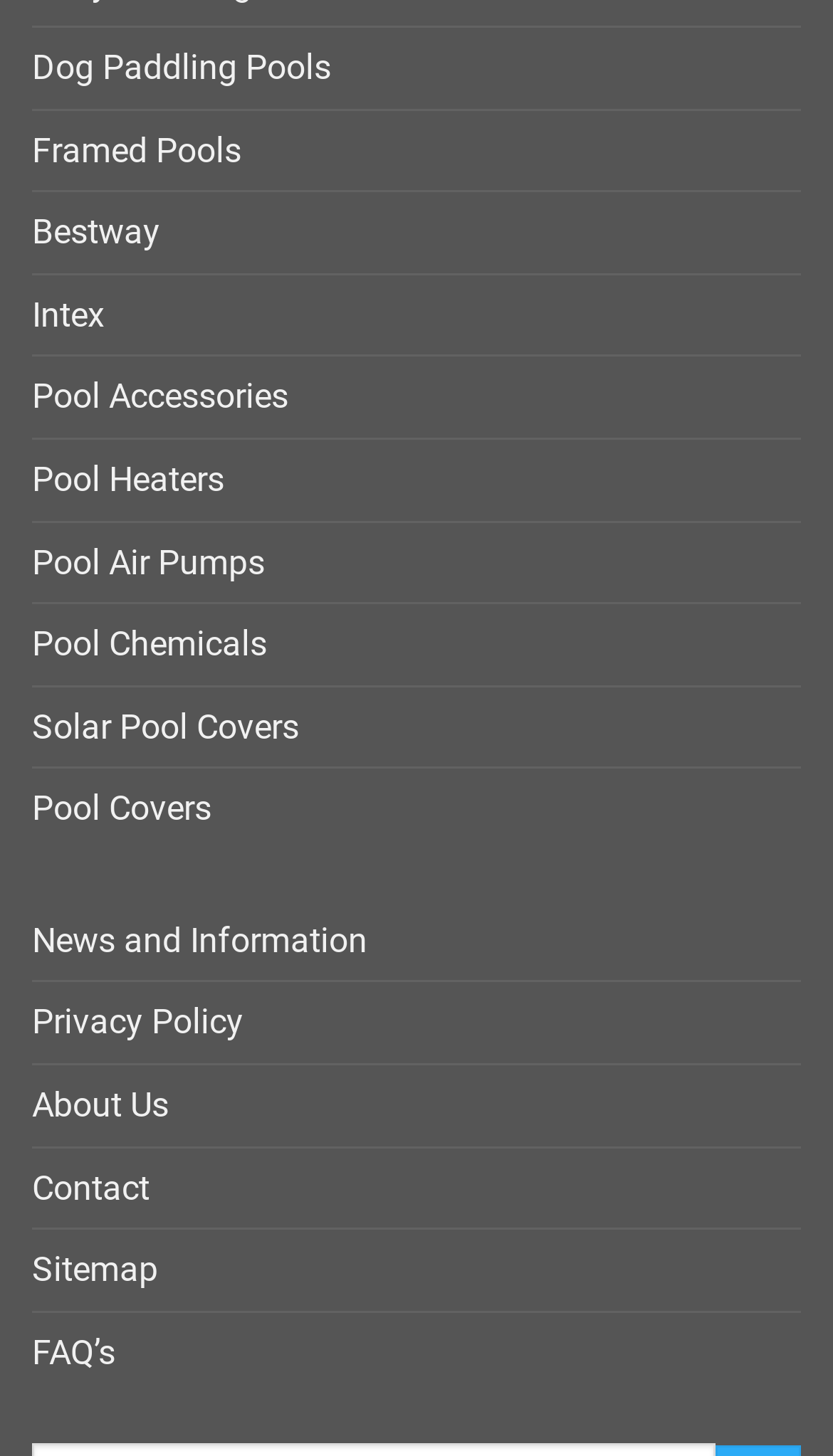How many links are related to pool maintenance?
Look at the screenshot and respond with a single word or phrase.

4